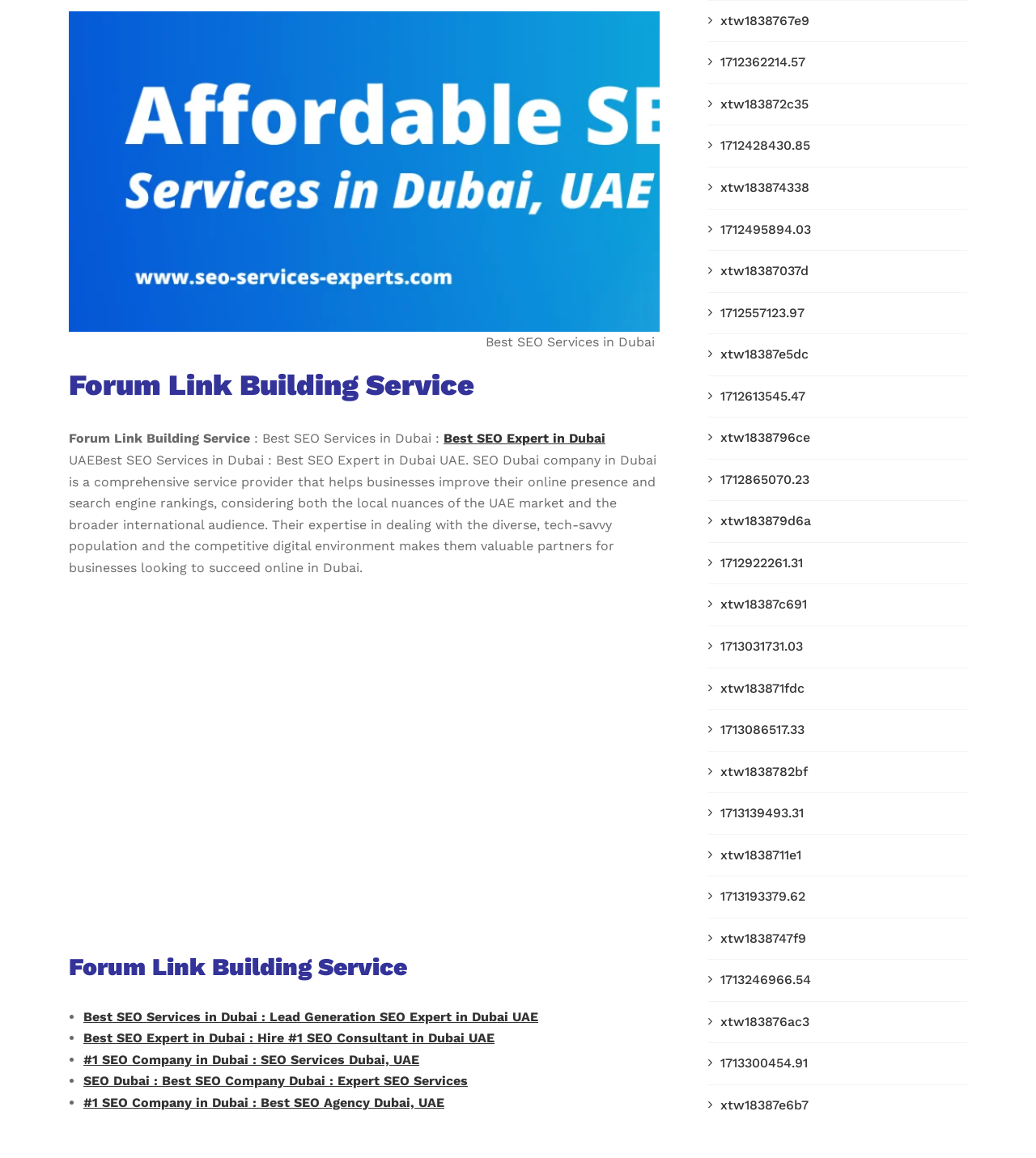Determine the bounding box coordinates of the clickable element to achieve the following action: 'Click on 'SEO Dubai : Best SEO Company Dubai : Expert SEO Services''. Provide the coordinates as four float values between 0 and 1, formatted as [left, top, right, bottom].

[0.08, 0.927, 0.452, 0.94]